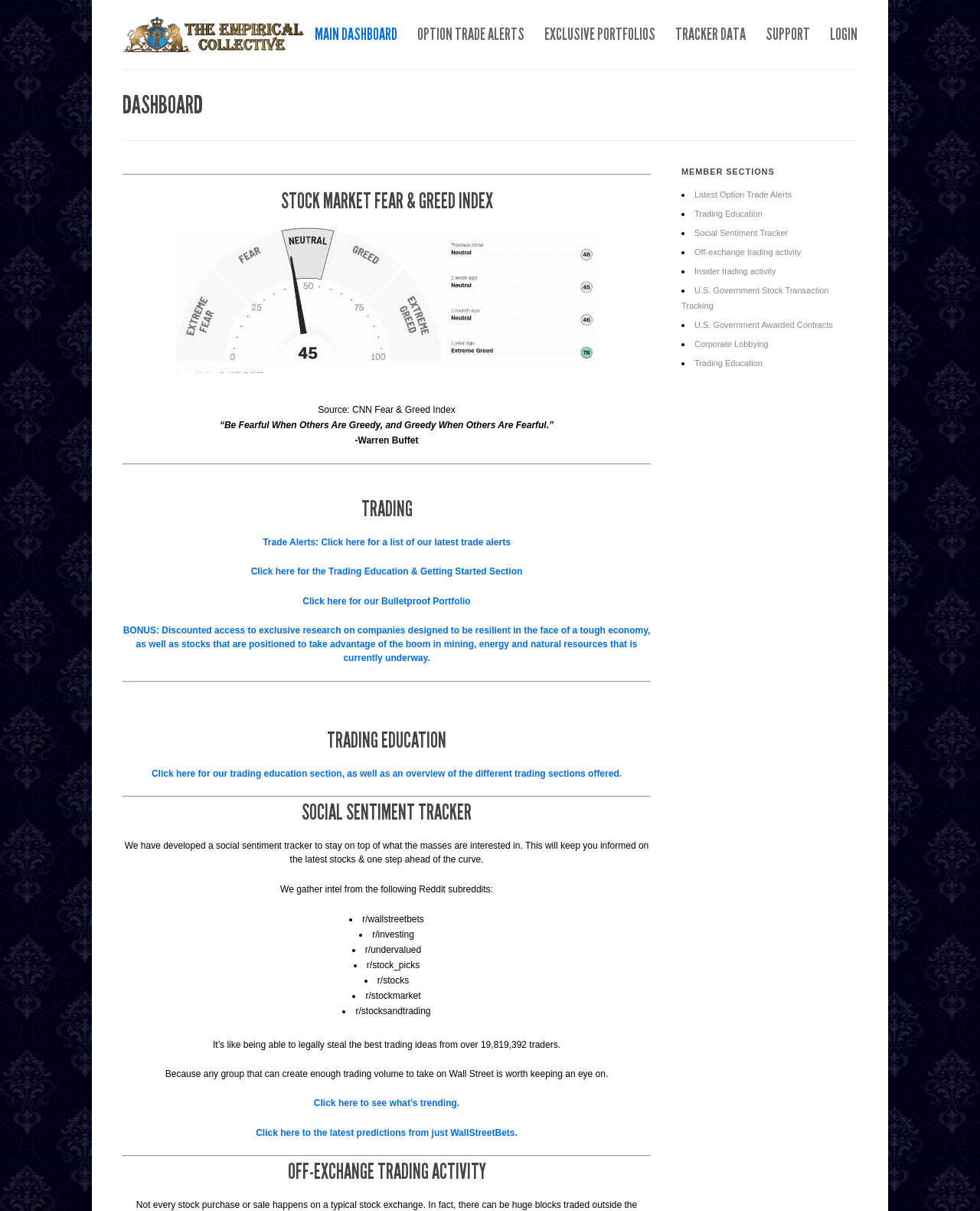Pinpoint the bounding box coordinates of the element you need to click to execute the following instruction: "Read the TRADING EDUCATION section". The bounding box should be represented by four float numbers between 0 and 1, in the format [left, top, right, bottom].

[0.125, 0.603, 0.664, 0.621]